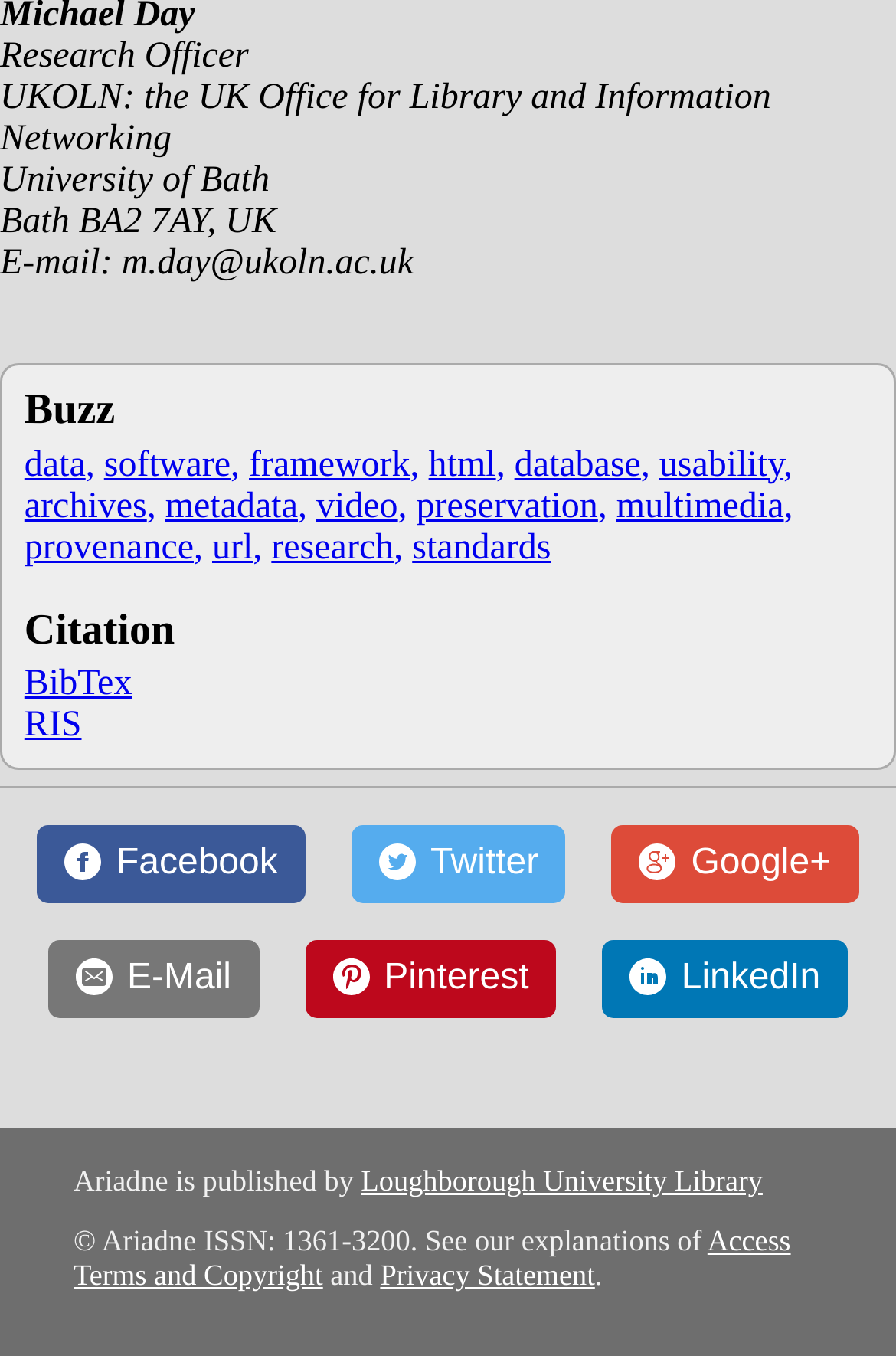Who is the Research Officer?
Answer with a single word or short phrase according to what you see in the image.

m.day@ukoln.ac.uk